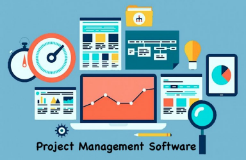Elaborate on the contents of the image in great detail.

The image illustrates various elements related to project management software, arranged visually around a central laptop screen displaying a colorful graph. Surrounding the laptop, icons such as a clock, light bulb, and magnifying glass suggest productivity and analysis. Various graphical user interface components, like charts and data tables, represent the multifaceted nature of project management, emphasizing organizational tools and metrics essential for successful project execution. At the bottom, the text "Project Management Software" highlights the theme, indicating a focus on technology solutions designed to enhance efficiency in managing and tracking projects.